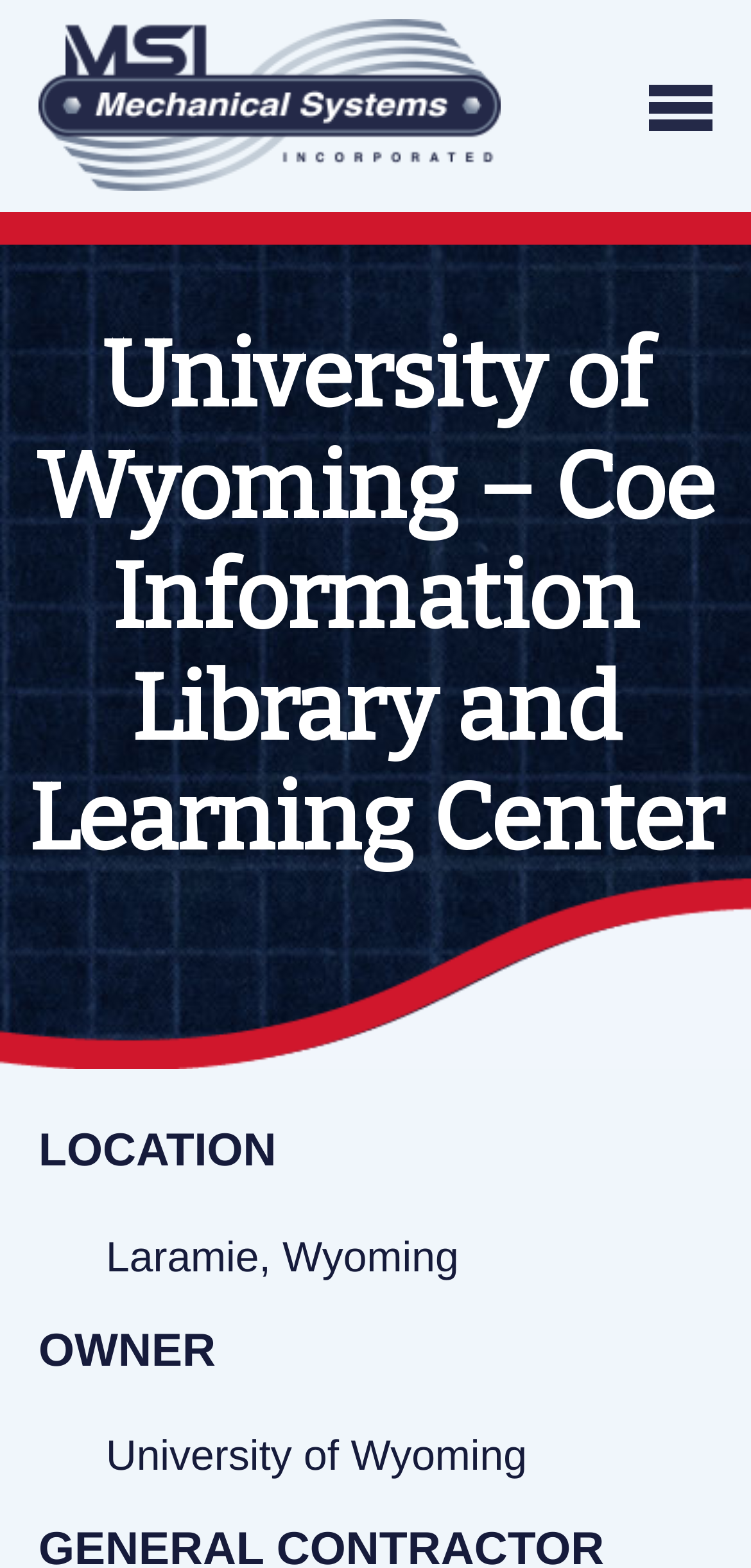Detail the webpage's structure and highlights in your description.

The webpage is about the University of Wyoming's Coe Information Library and Learning Center, with a focus on the mechanical systems installed by Mechanical Systems, Inc. At the top-left corner, there is a "Skip to content" link, followed by a link to Mechanical Systems, Inc. on the same line. To the right of these links, a "Primary Menu" button is located, which is not expanded by default.

Below these top-level elements, a large heading spans the entire width of the page, displaying the title "University of Wyoming – Coe Information Library and Learning Center". Underneath this heading, there are two sections, each with a subheading and a corresponding text. The first section has a "LOCATION" subheading, with the text "Laramie, Wyoming" placed below it. The second section has an "OWNER" subheading, with the text "University of Wyoming" placed below it. These sections are aligned to the left and occupy about half of the page's width.